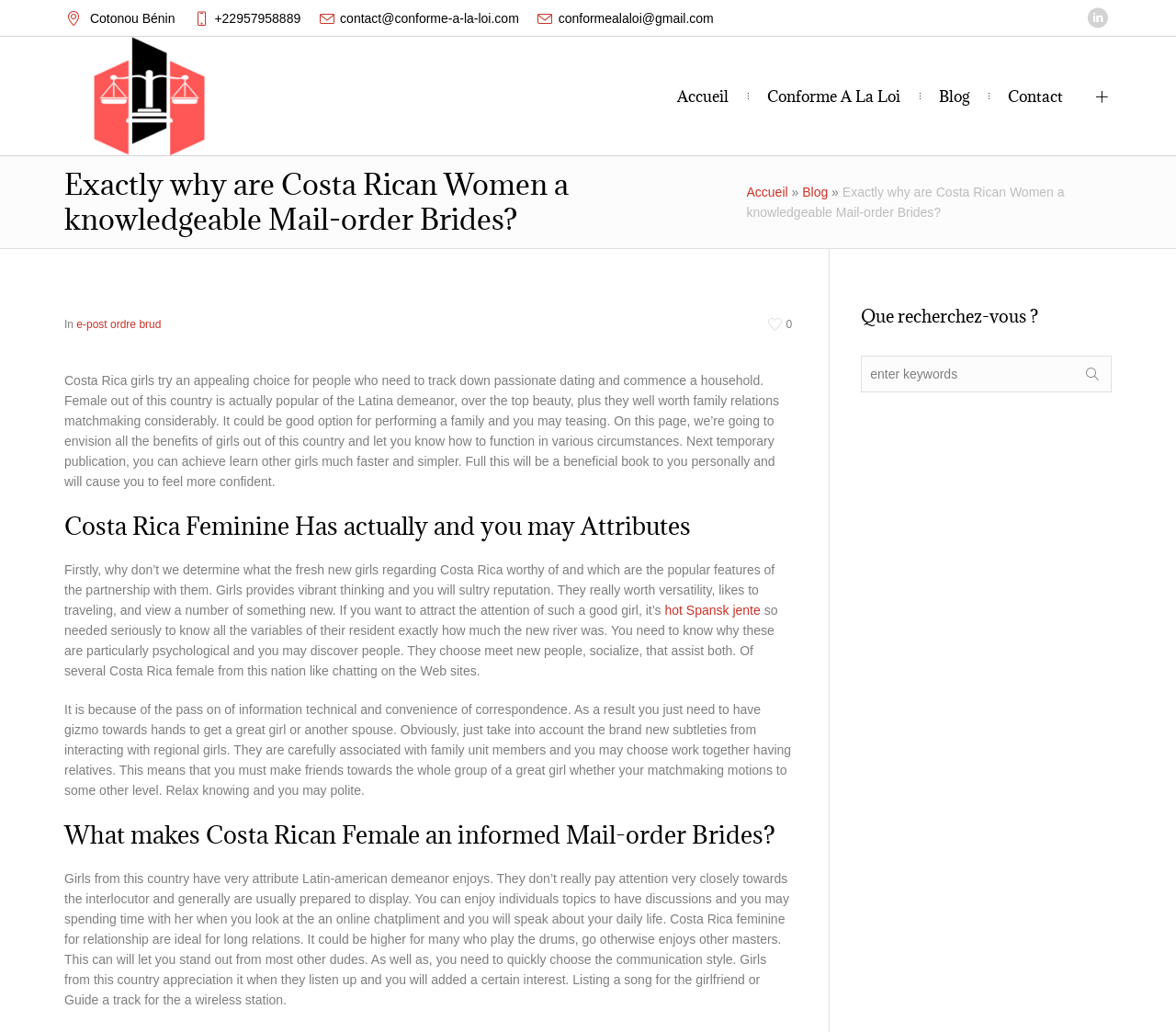Find and indicate the bounding box coordinates of the region you should select to follow the given instruction: "Click on the 'hot Spansk jente' link".

[0.565, 0.584, 0.647, 0.598]